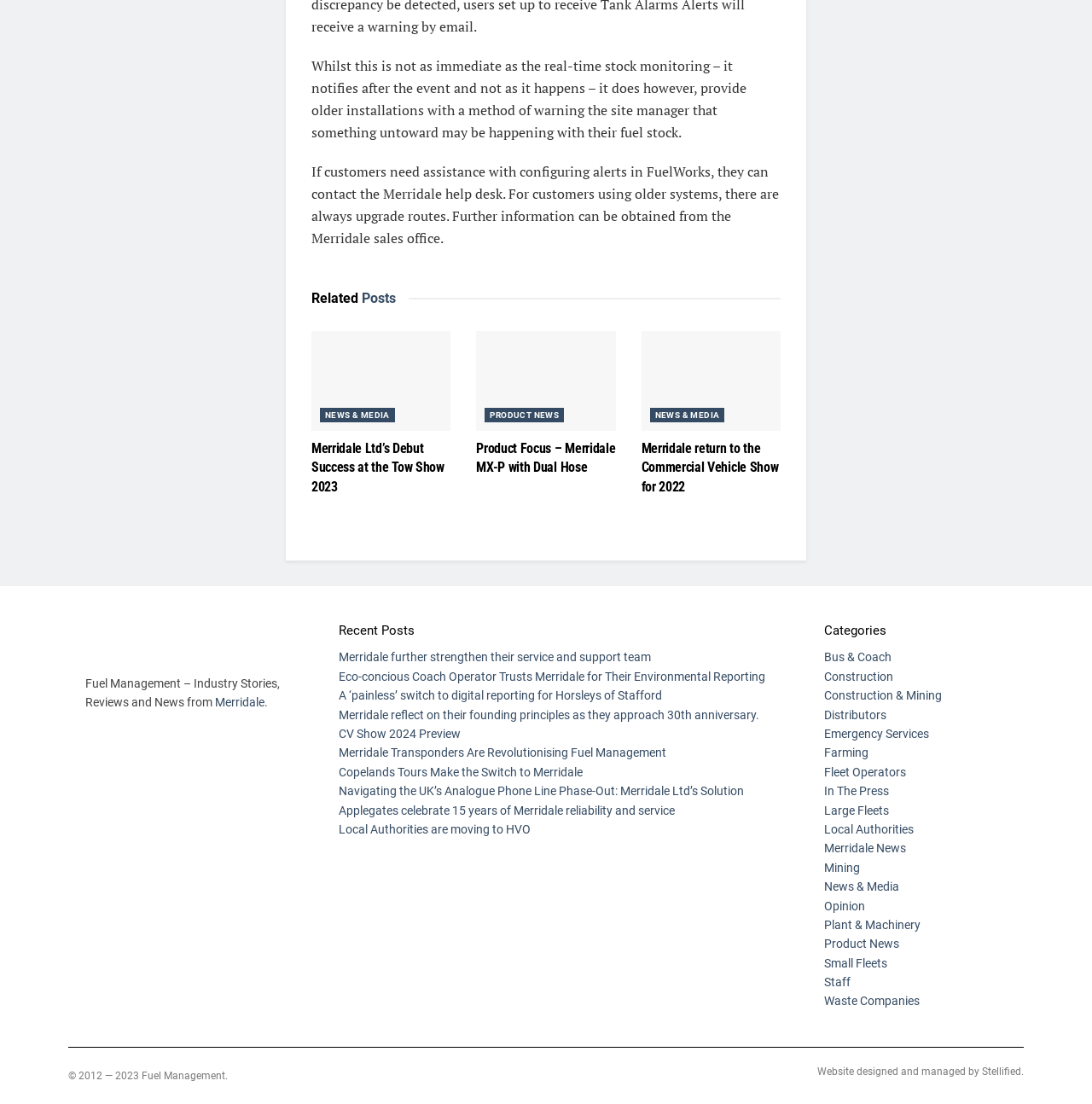Please answer the following question using a single word or phrase: Is there a search function on the webpage?

No